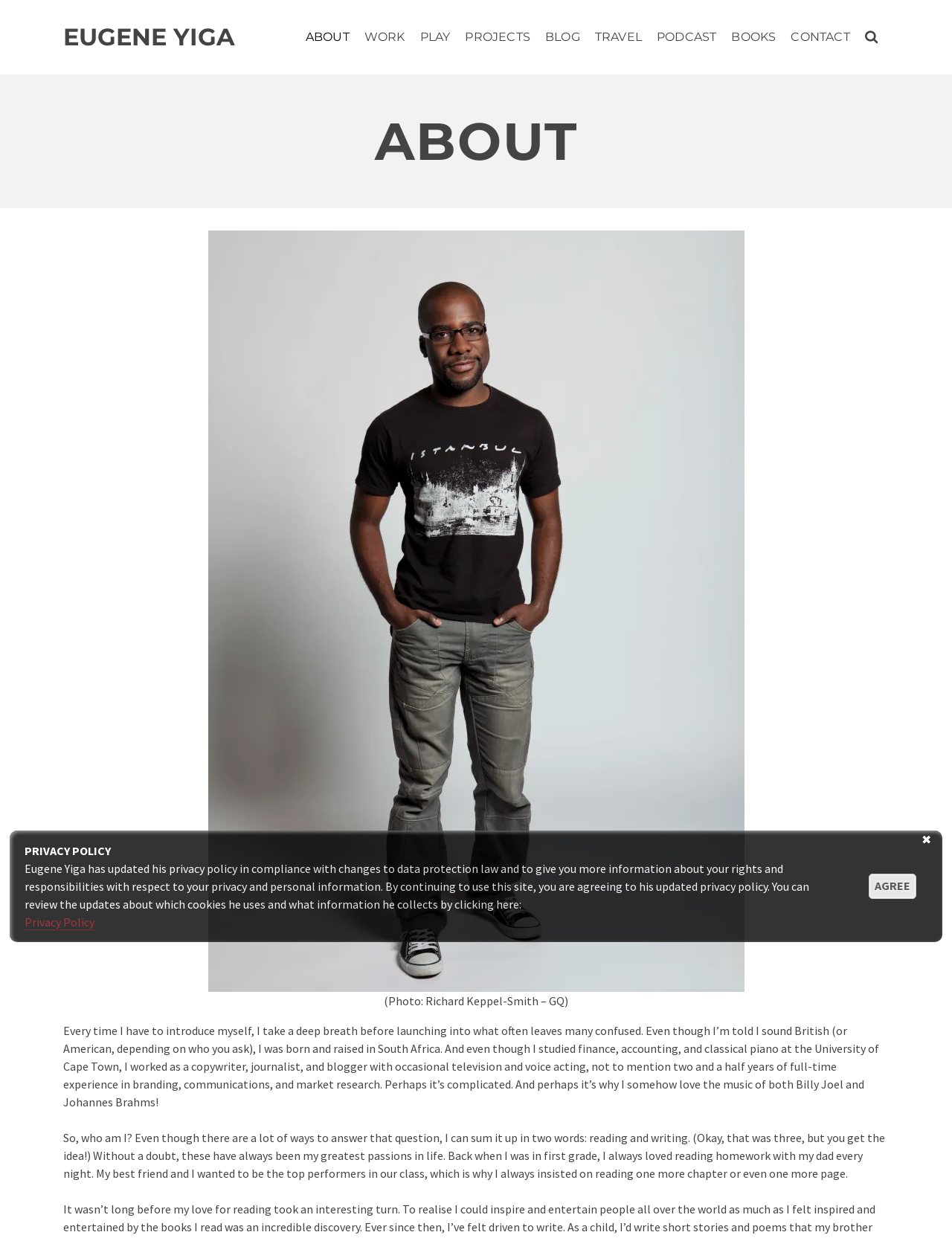Give a short answer using one word or phrase for the question:
What is the location of the person's birth and upbringing?

South Africa